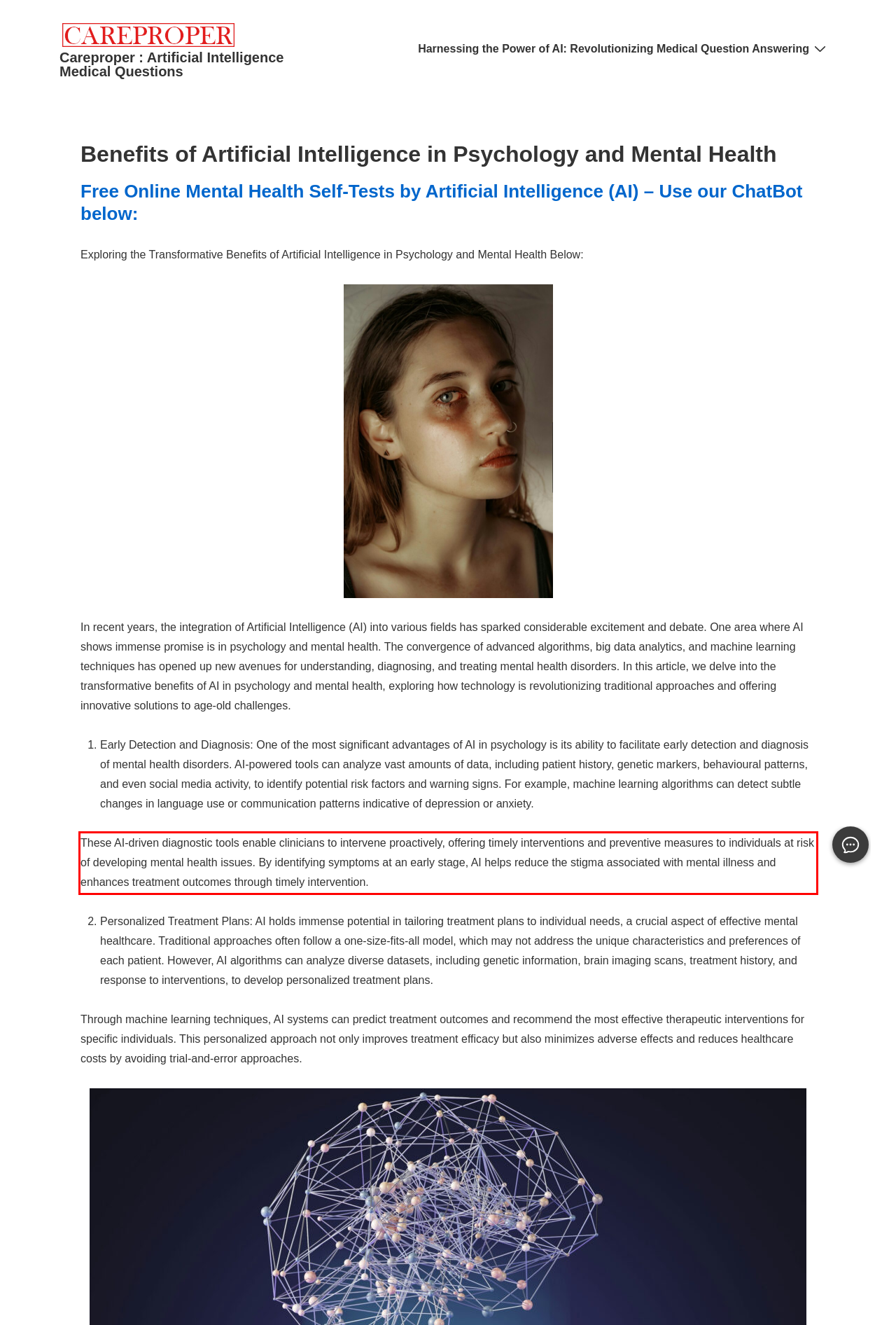Please use OCR to extract the text content from the red bounding box in the provided webpage screenshot.

These AI-driven diagnostic tools enable clinicians to intervene proactively, offering timely interventions and preventive measures to individuals at risk of developing mental health issues. By identifying symptoms at an early stage, AI helps reduce the stigma associated with mental illness and enhances treatment outcomes through timely intervention.